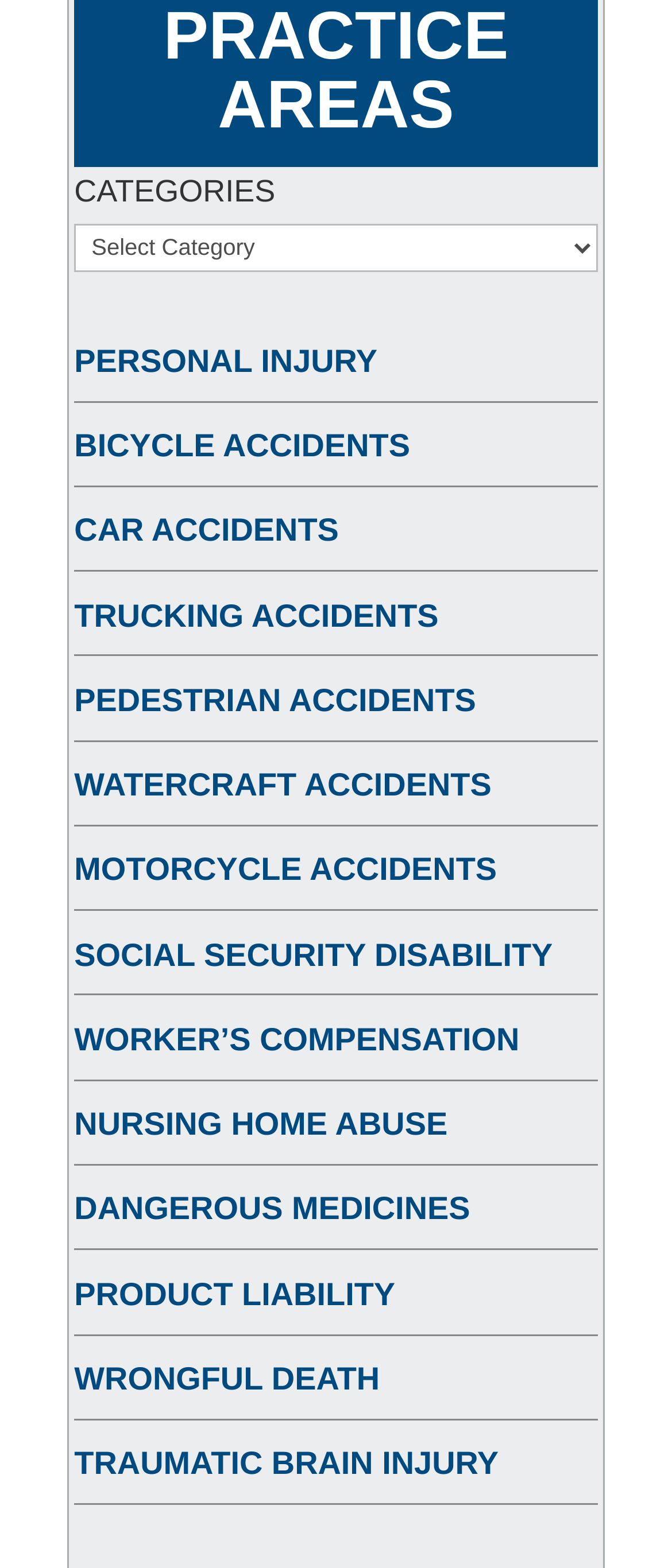Specify the bounding box coordinates of the area to click in order to execute this command: 'Select a category'. The coordinates should consist of four float numbers ranging from 0 to 1, and should be formatted as [left, top, right, bottom].

[0.111, 0.143, 0.889, 0.173]